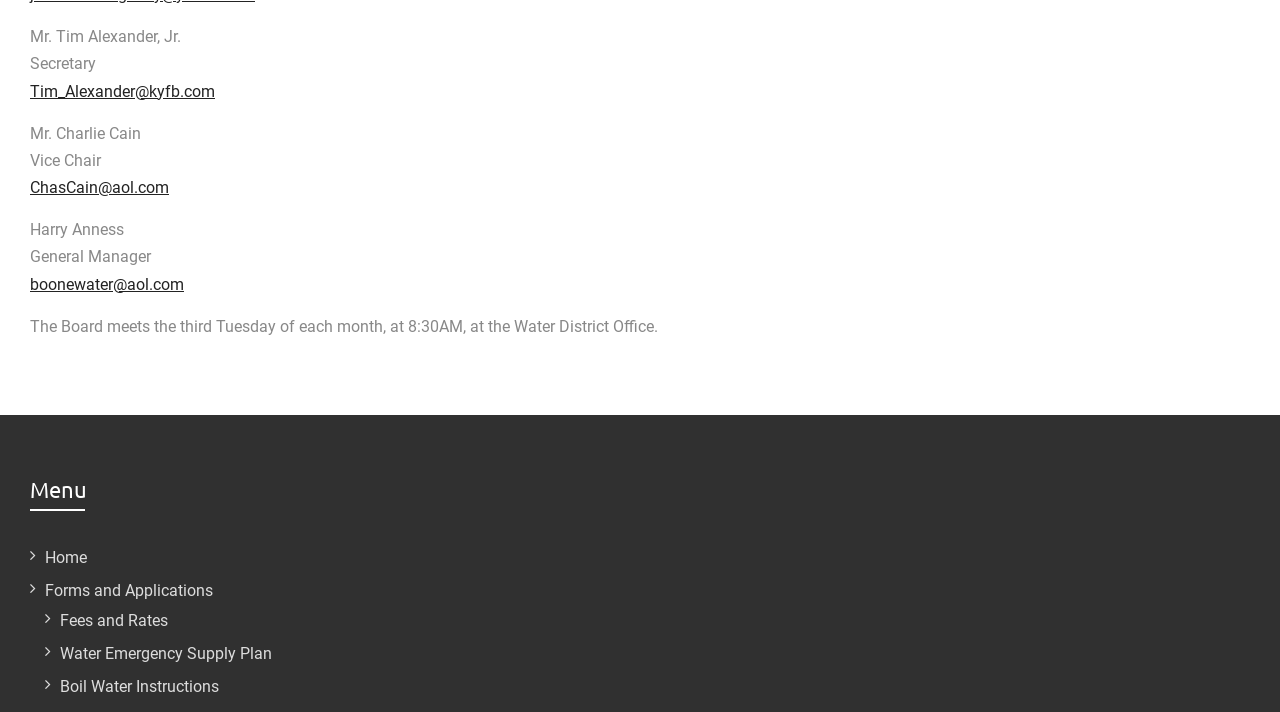Determine the bounding box coordinates for the UI element with the following description: "Water Emergency Supply Plan". The coordinates should be four float numbers between 0 and 1, represented as [left, top, right, bottom].

[0.047, 0.905, 0.212, 0.931]